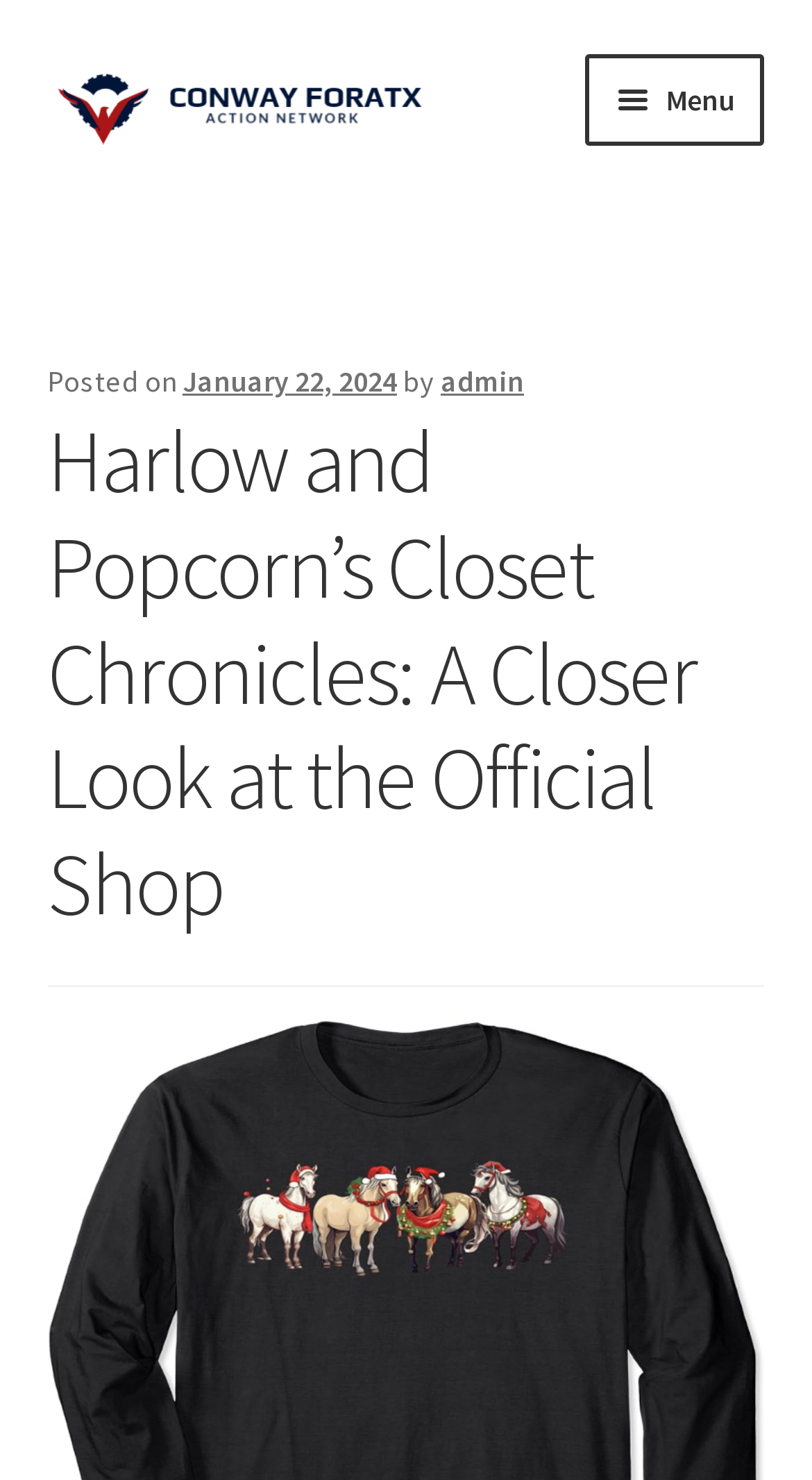What is the name of the official shop?
Provide a short answer using one word or a brief phrase based on the image.

Conway Foratx